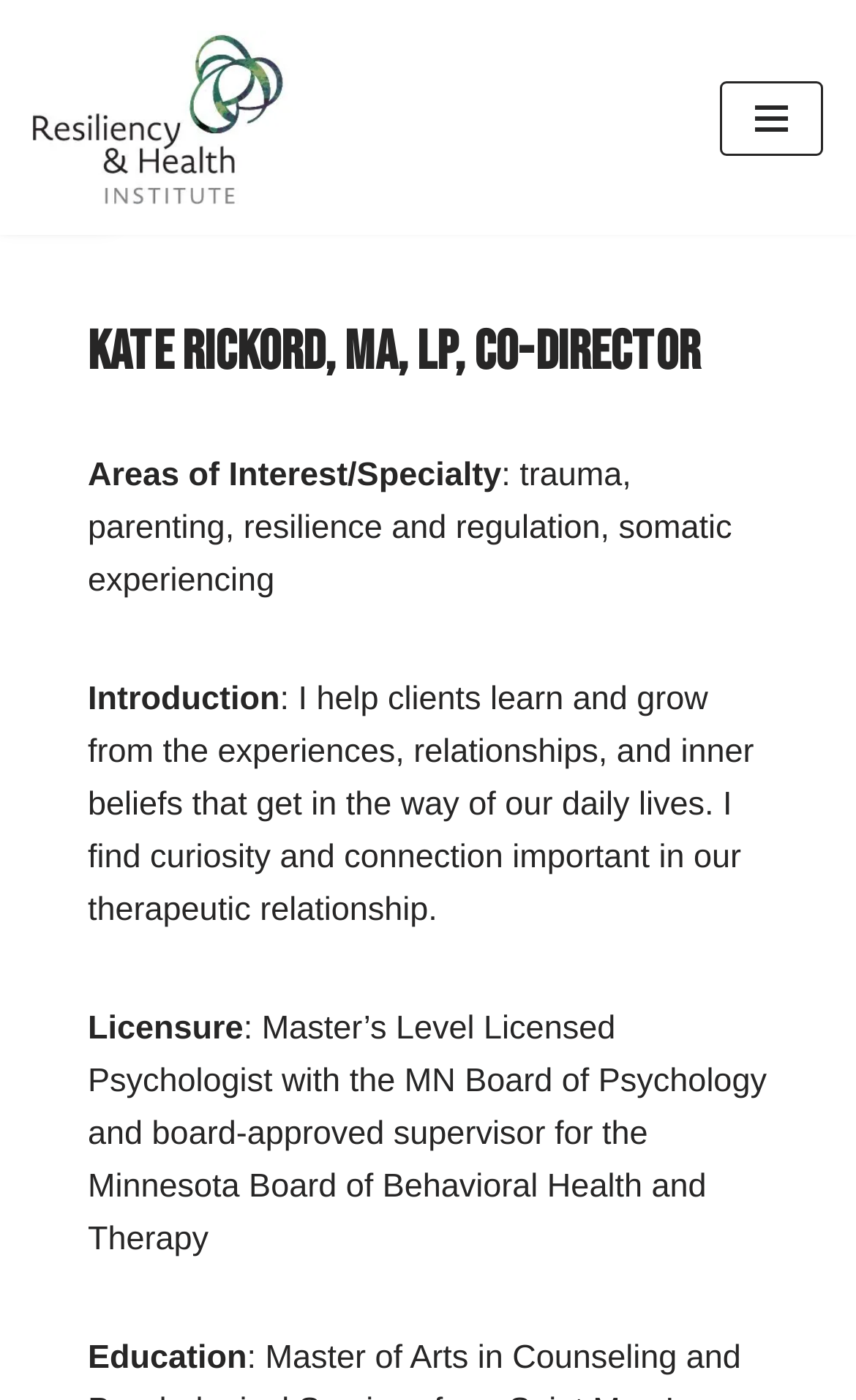Determine the bounding box coordinates in the format (top-left x, top-left y, bottom-right x, bottom-right y). Ensure all values are floating point numbers between 0 and 1. Identify the bounding box of the UI element described by: Navigation Menu

[0.841, 0.057, 0.962, 0.111]